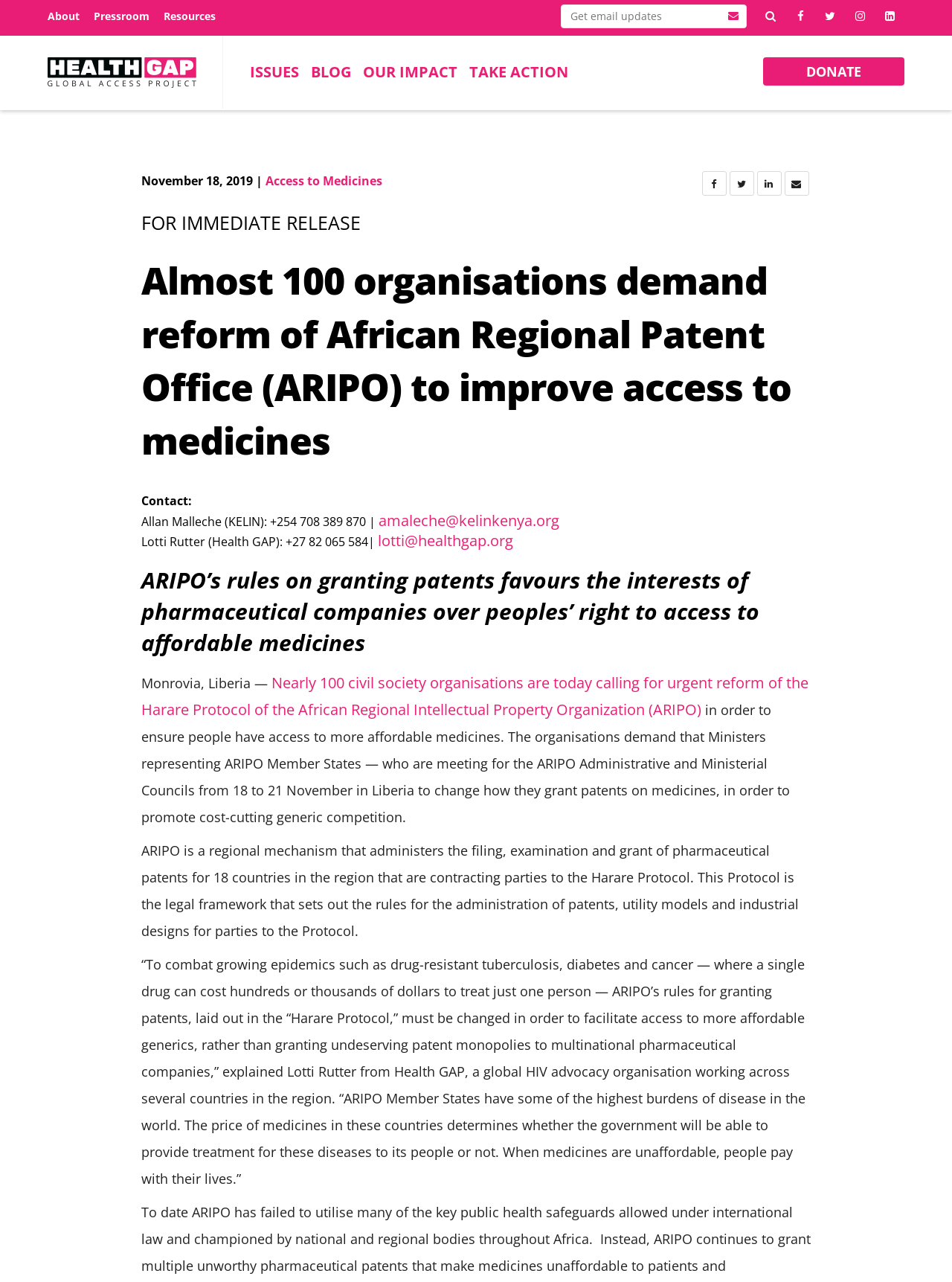Give the bounding box coordinates for the element described by: "Access to Medicines".

[0.279, 0.135, 0.402, 0.147]